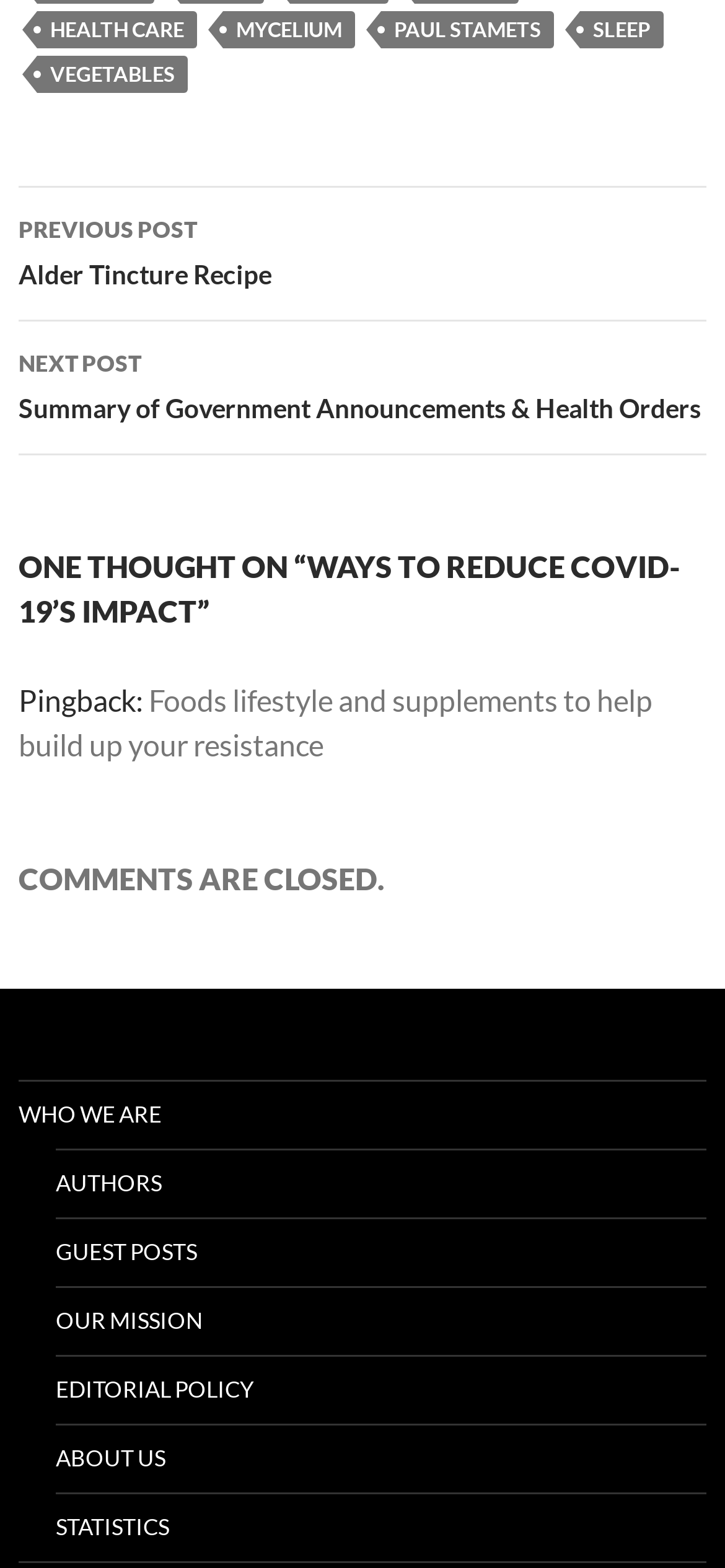Please determine the bounding box coordinates of the element to click in order to execute the following instruction: "Read the previous post". The coordinates should be four float numbers between 0 and 1, specified as [left, top, right, bottom].

[0.026, 0.12, 0.974, 0.205]